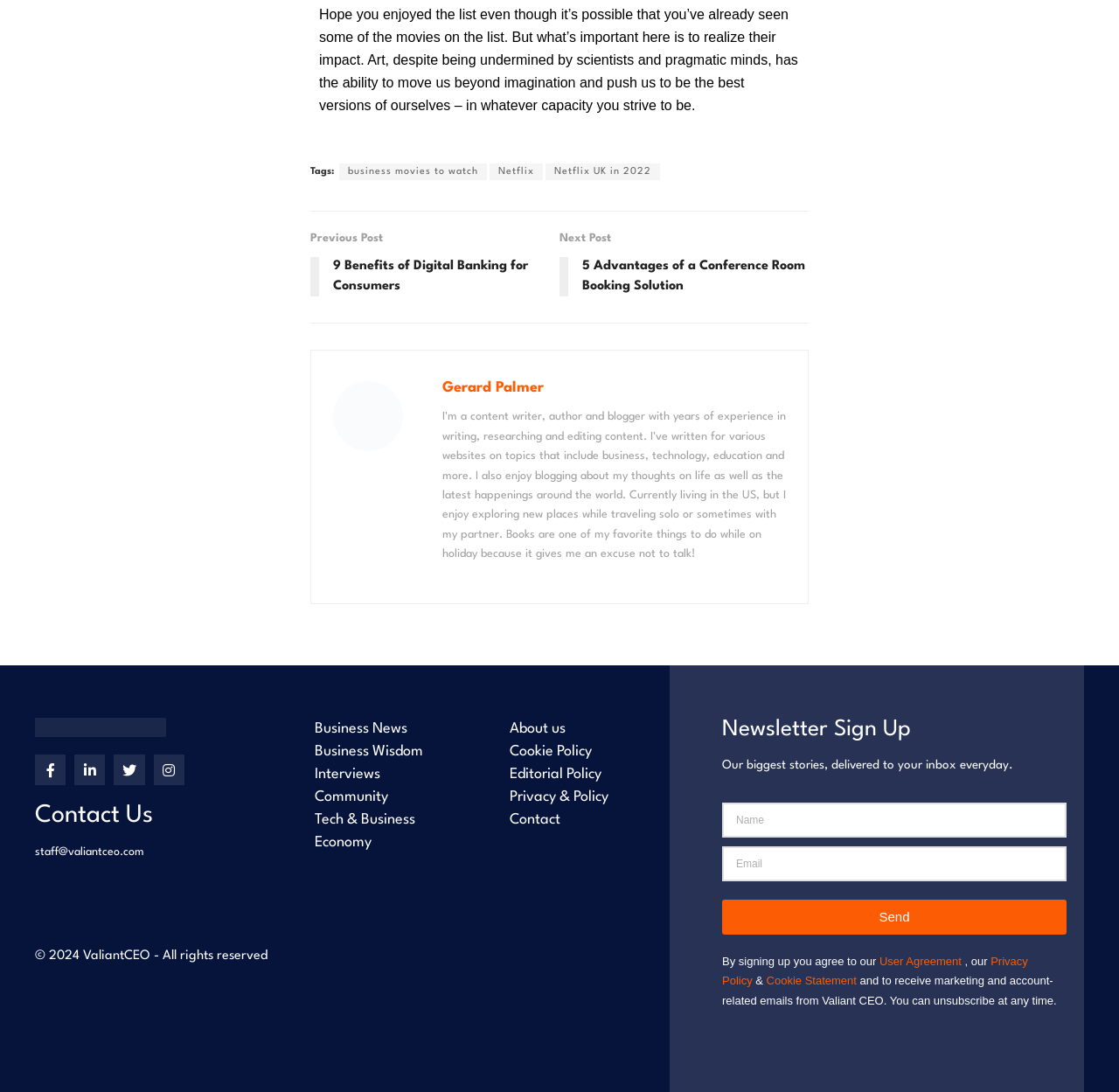What is the author's name?
Please respond to the question with a detailed and informative answer.

The author's name can be found in the section with the image of the author, where it is written as 'Gerard Palmer' in a heading element.